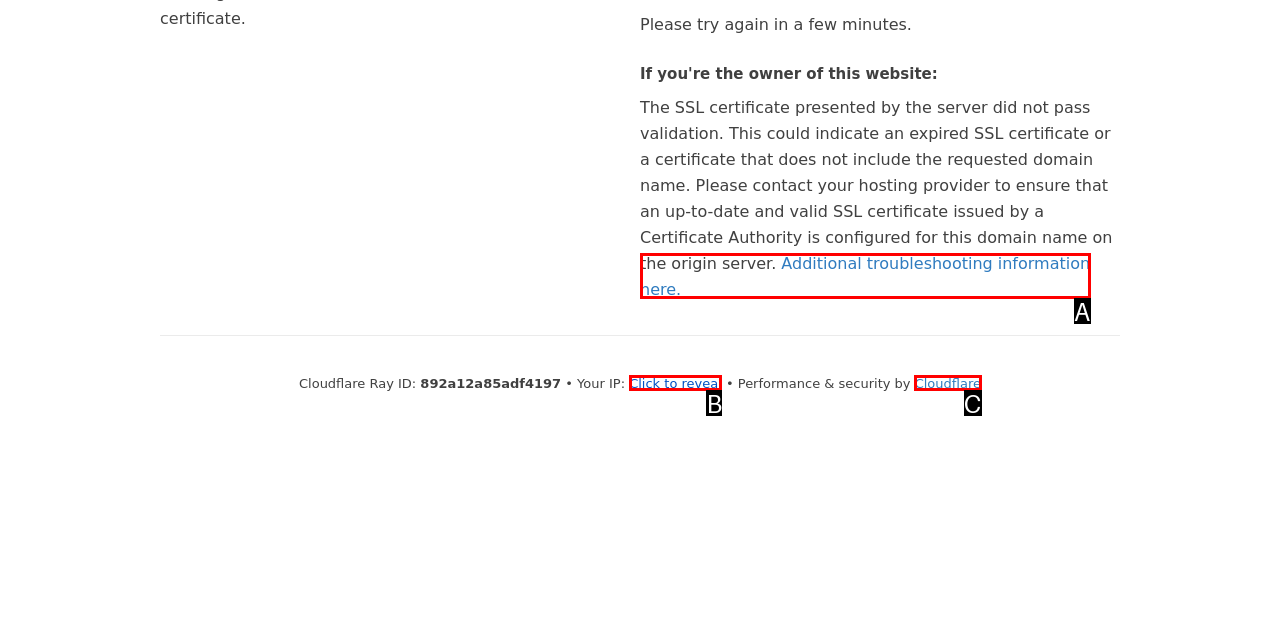Identify the HTML element that matches the description: Cloudflare. Provide the letter of the correct option from the choices.

C